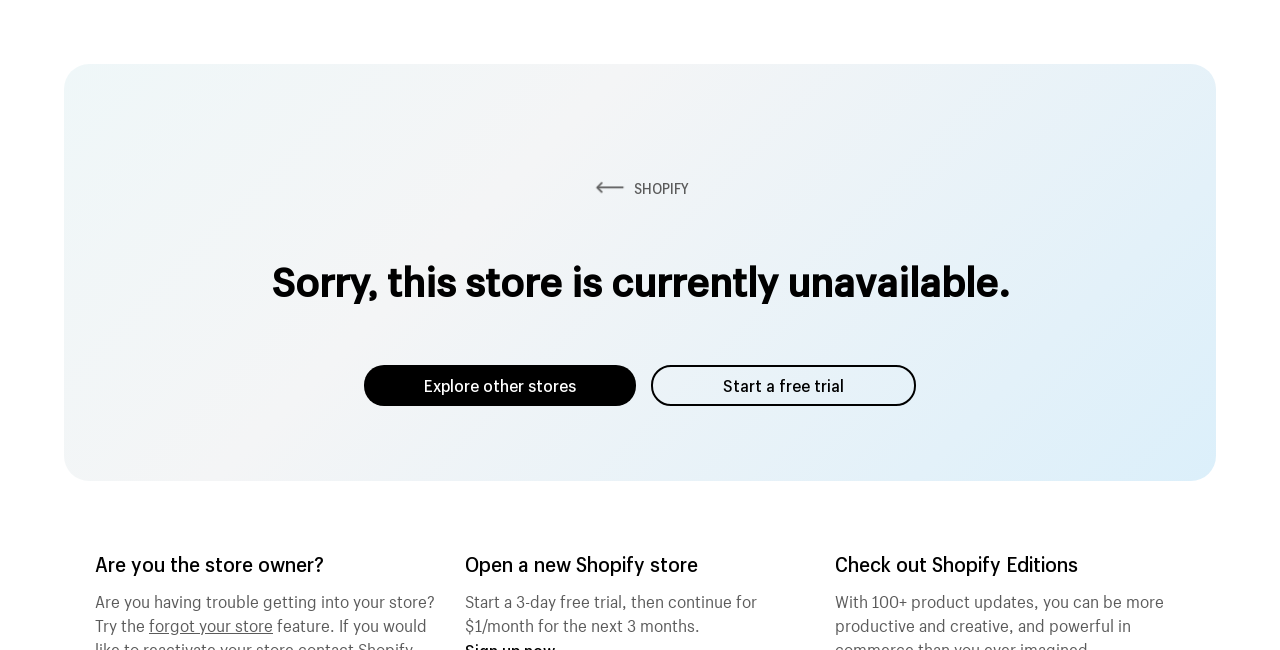Answer the following inquiry with a single word or phrase:
What is the alternative action for the store owner?

Open a new Shopify store